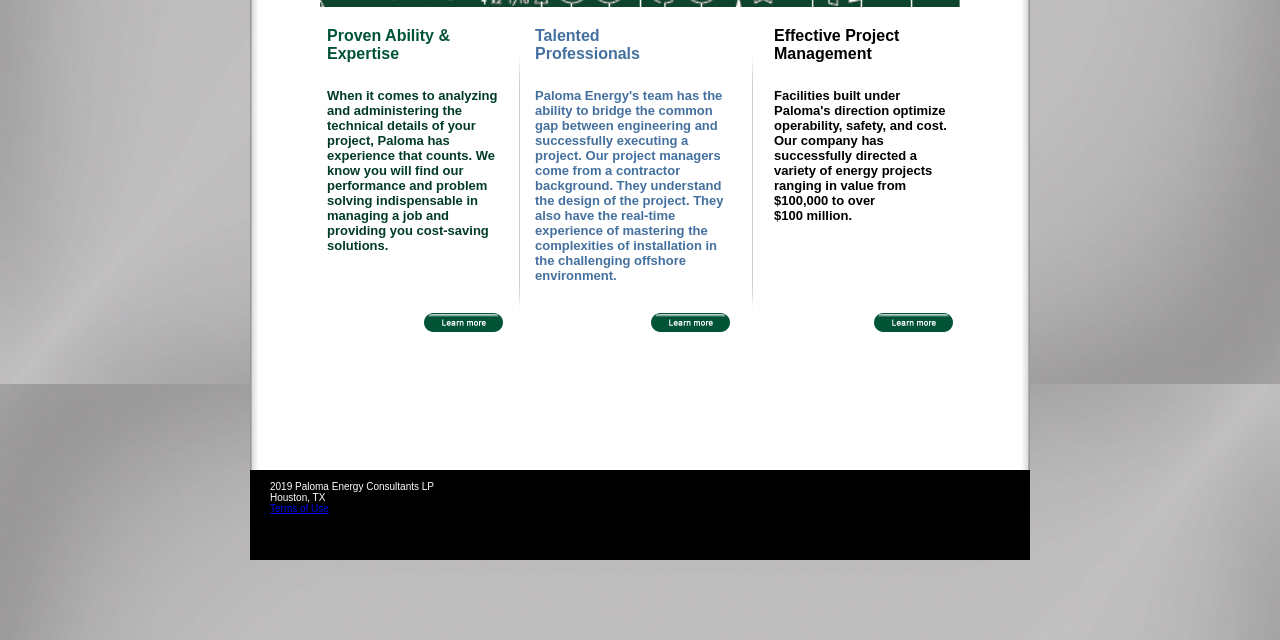Bounding box coordinates should be provided in the format (top-left x, top-left y, bottom-right x, bottom-right y) with all values between 0 and 1. Identify the bounding box for this UI element: name="Button1"

[0.33, 0.509, 0.393, 0.533]